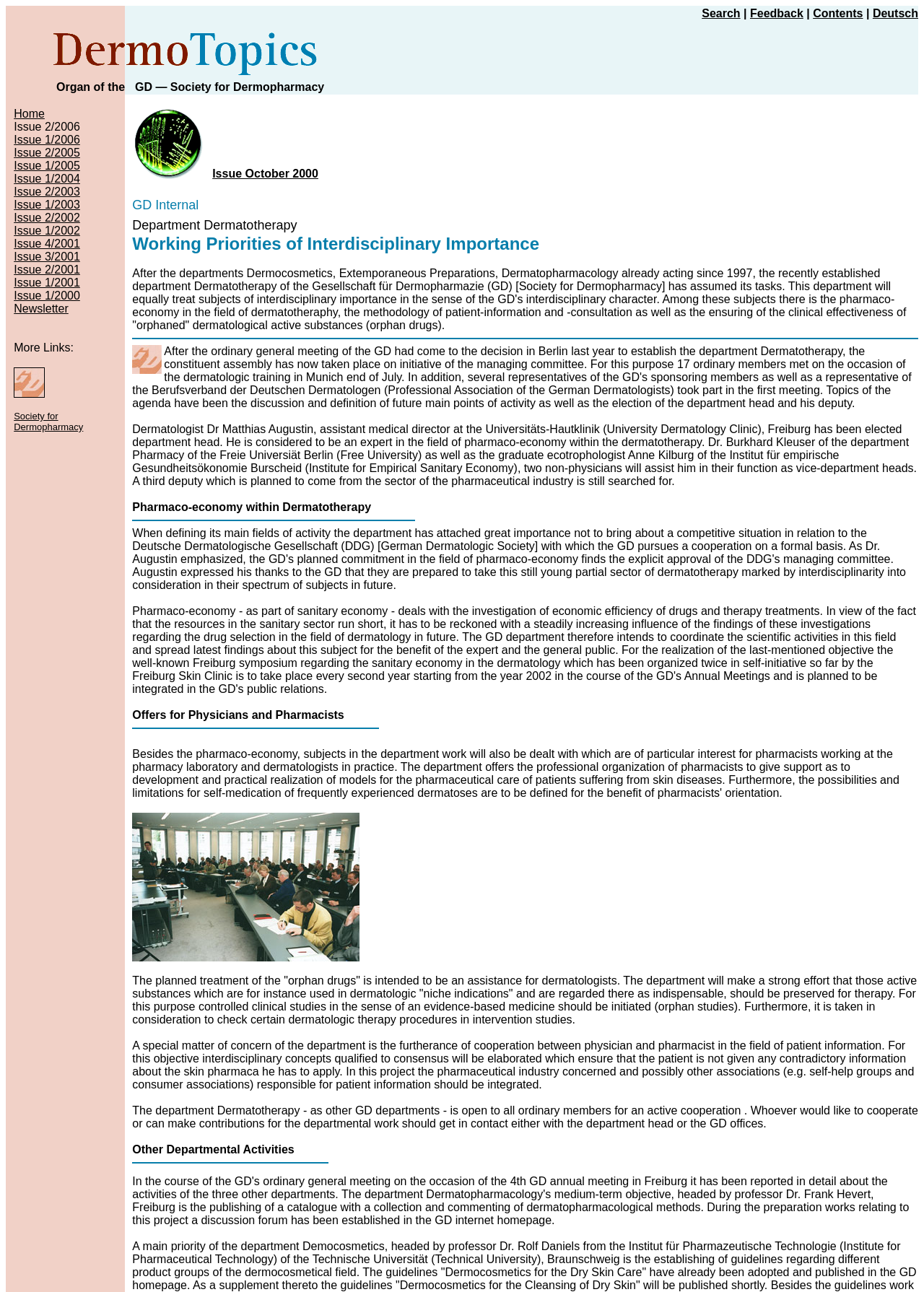Please identify the bounding box coordinates of the element's region that I should click in order to complete the following instruction: "Click on Deutsch". The bounding box coordinates consist of four float numbers between 0 and 1, i.e., [left, top, right, bottom].

[0.944, 0.005, 0.994, 0.015]